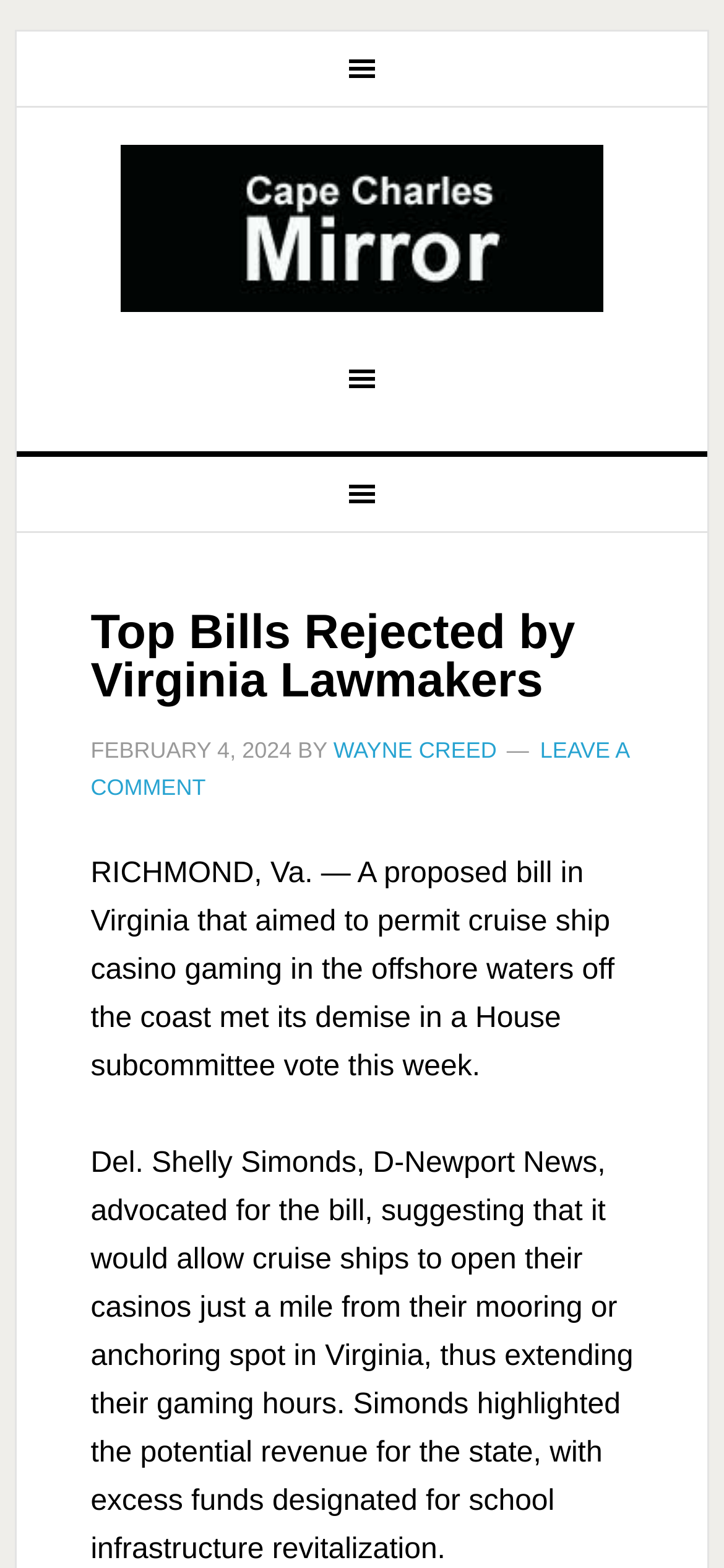Who advocated for the bill?
Refer to the image and provide a thorough answer to the question.

According to the webpage, Del. Shelly Simonds, a Democrat from Newport News, advocated for the bill, suggesting that it would allow cruise ships to open their casinos just a mile from their mooring or anchoring spot in Virginia.